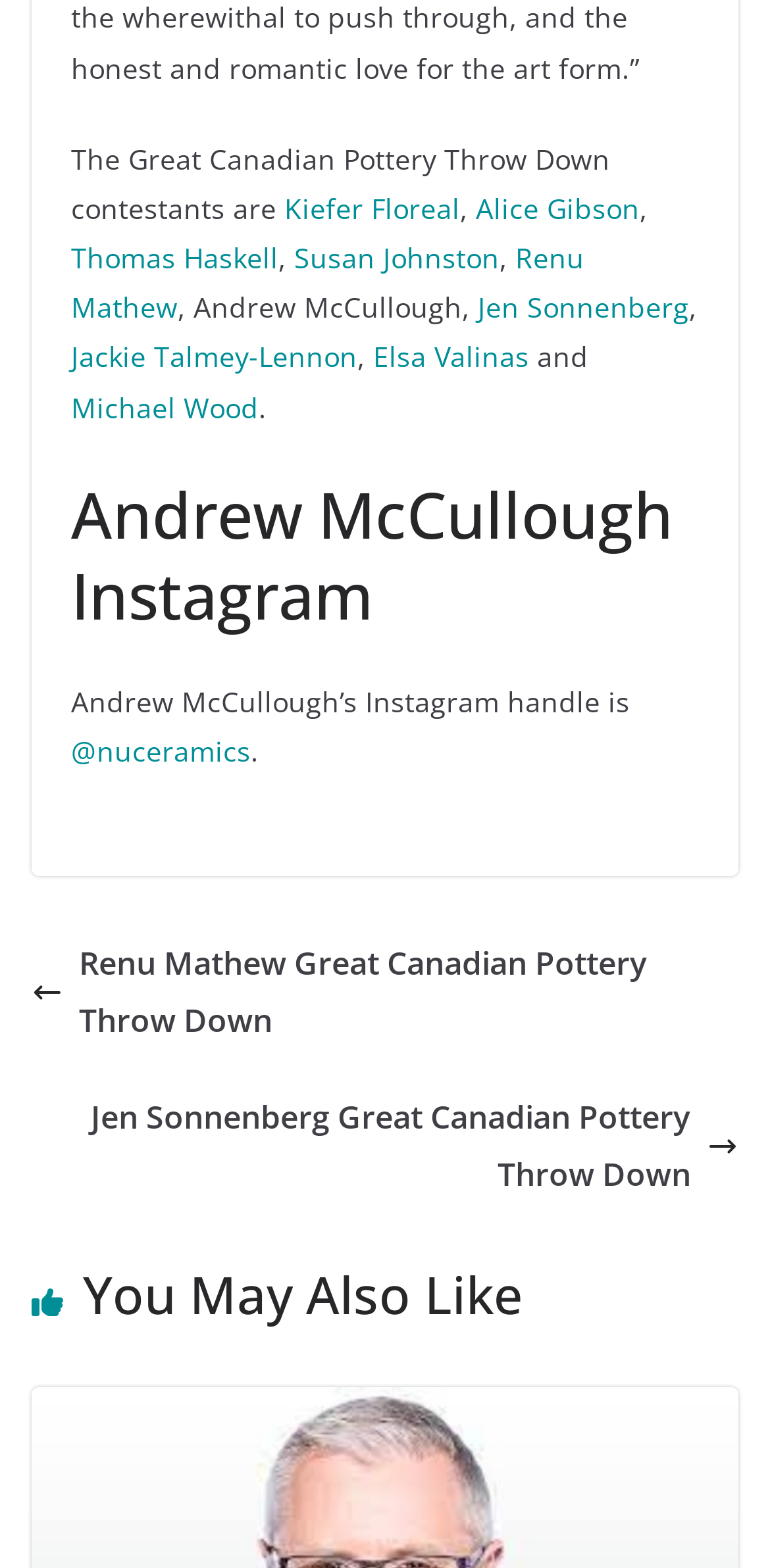Determine the bounding box coordinates of the clickable element to achieve the following action: 'Open the hamburger menu'. Provide the coordinates as four float values between 0 and 1, formatted as [left, top, right, bottom].

None